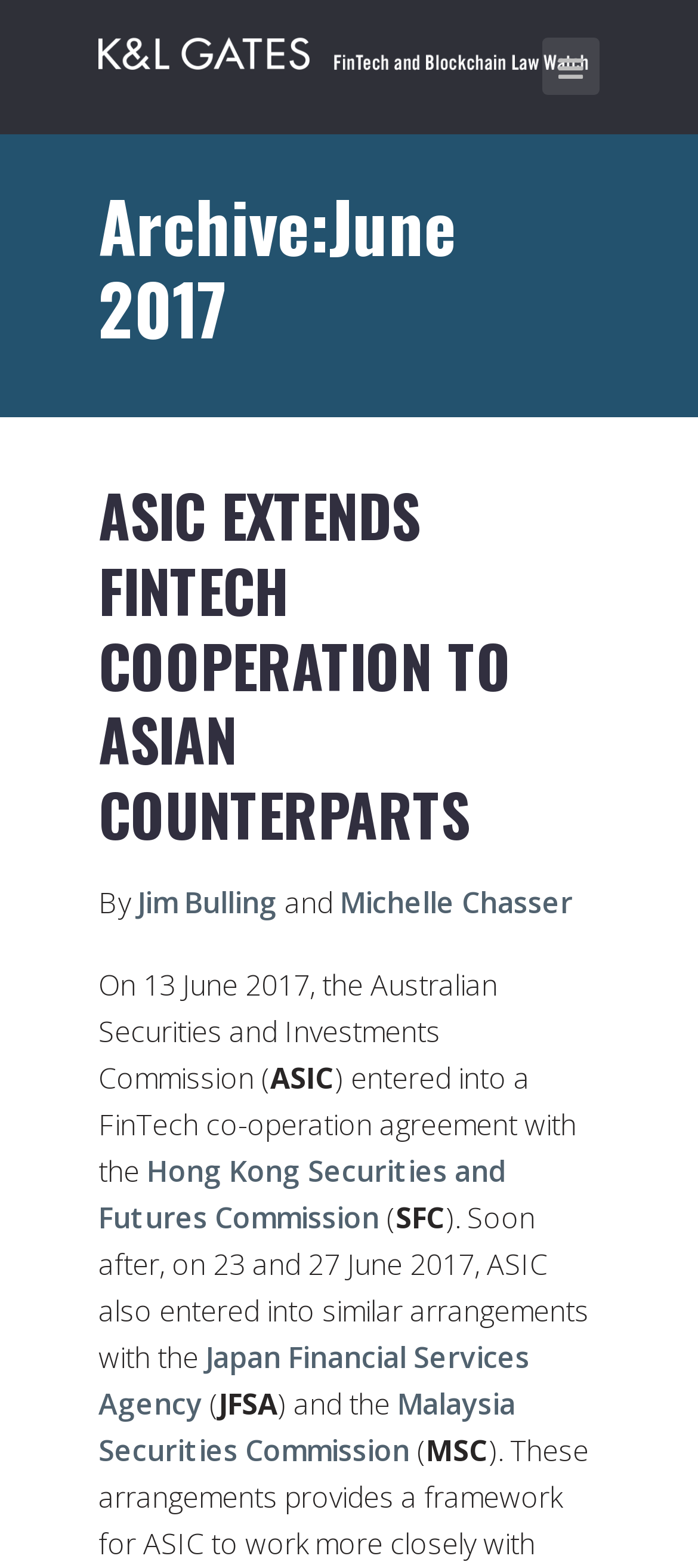What organizations did ASIC enter into agreements with?
Answer the question with as much detail as possible.

According to the text, ASIC entered into agreements with the Hong Kong Securities and Futures Commission, Japan Financial Services Agency, and Malaysia Securities Commission, as mentioned in the paragraphs.